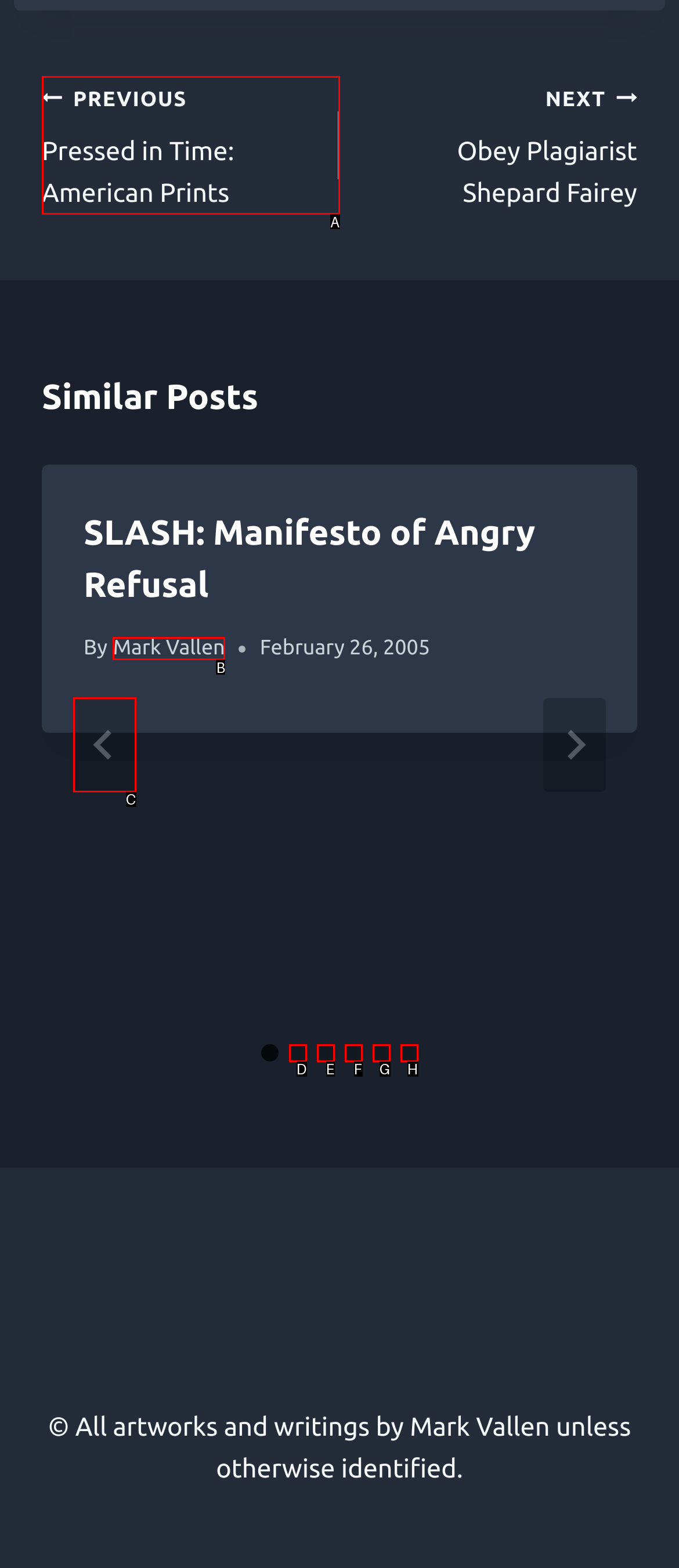Determine which UI element I need to click to achieve the following task: Go to last slide Provide your answer as the letter of the selected option.

C